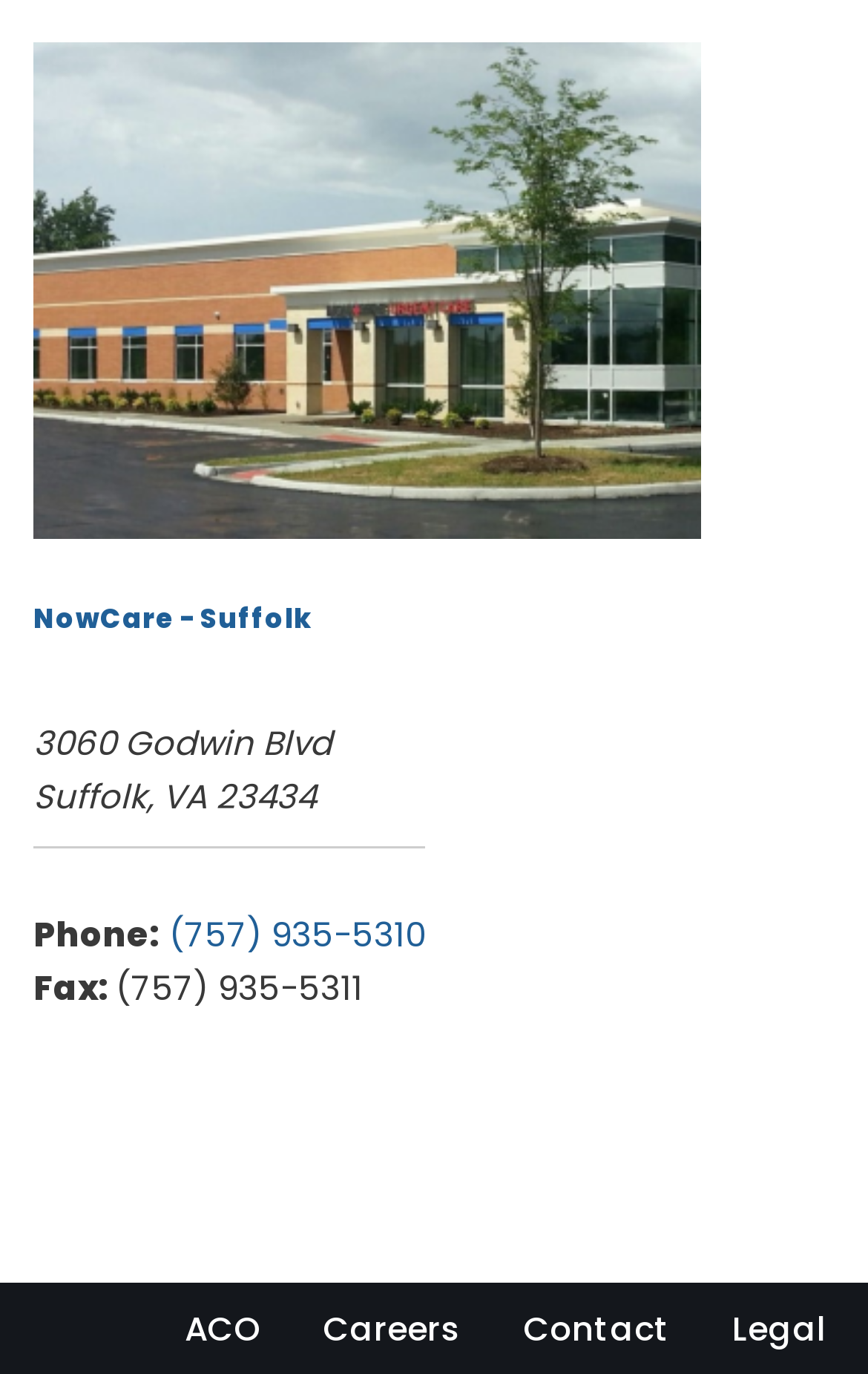What is the fax number of NowCare?
Give a one-word or short phrase answer based on the image.

(757) 935-5311